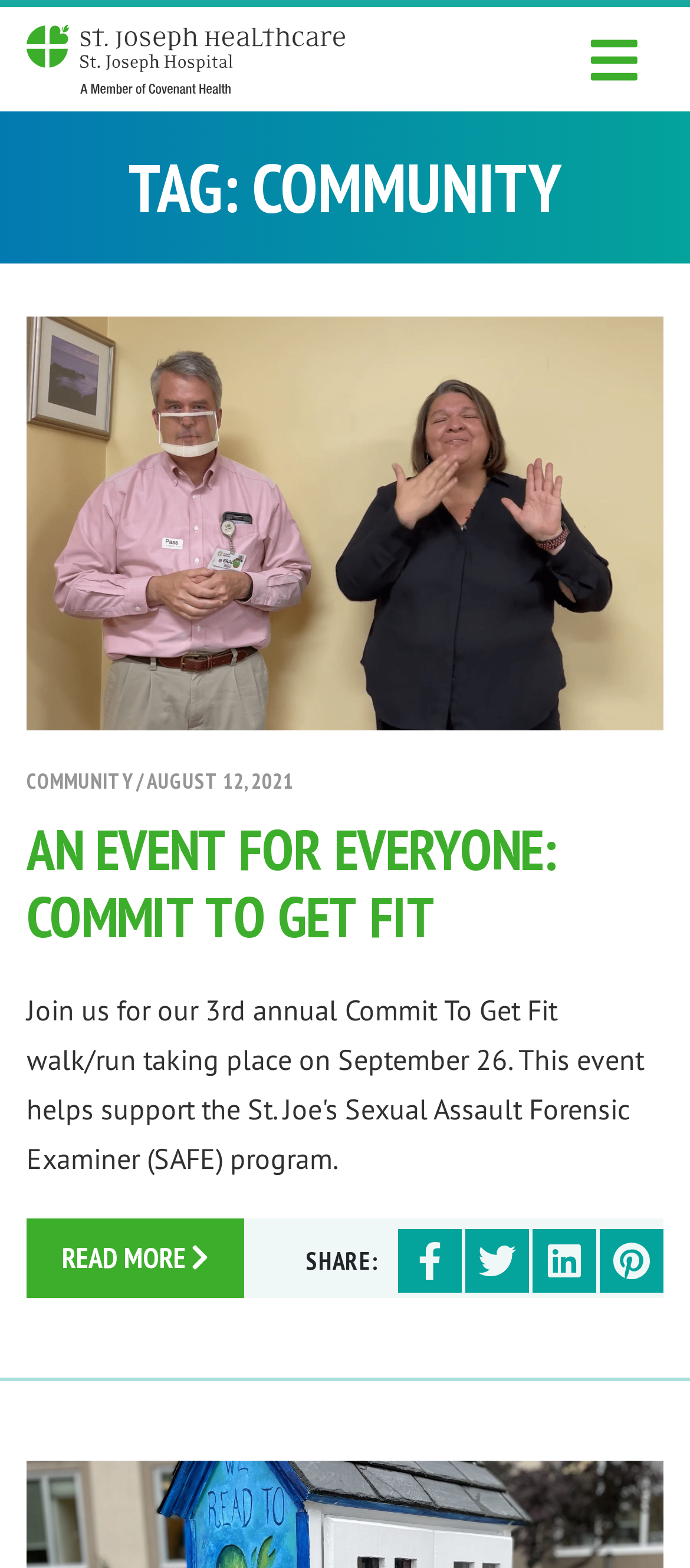Consider the image and give a detailed and elaborate answer to the question: 
What is the name of the hospital?

Although the meta description is not directly visible on the webpage, I can infer that the webpage is related to St. Joseph Hospital based on the meta description, and there is no other hospital name mentioned on the webpage.